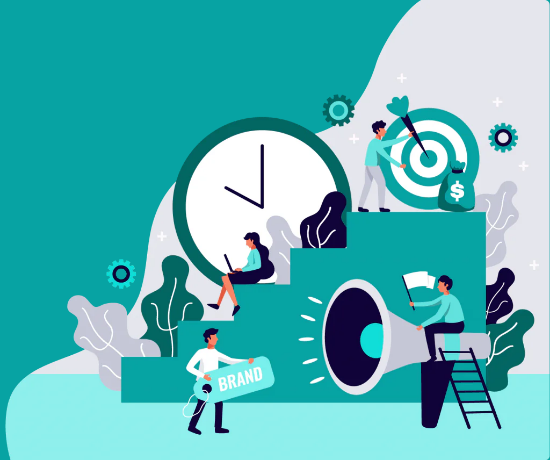Break down the image and describe every detail you can observe.

The image depicts a vibrant and dynamic scene illustrating various aspects of modern marketing and brand management. In the foreground, a character holds a sign that reads "BRAND," symbolizing the core focus of marketing efforts. Surrounding this figure, others are engaged in activities representing different marketing strategies: one individual appears to be working on a laptop, another is aiming an arrow at a target, and a third is using a megaphone to amplify a message.

In the background, a large clock signifies the importance of time management in business, while stylized graphs and gears depict the intricate mechanisms of strategic planning and operational efficiency. The color palette is predominantly teal, conveying a sense of professionalism and creativity. This image effectively encapsulates the theme of "What We Do," showcasing the collaborative effort required to manage a successful brand and navigate the ever-evolving landscape of digital marketing.